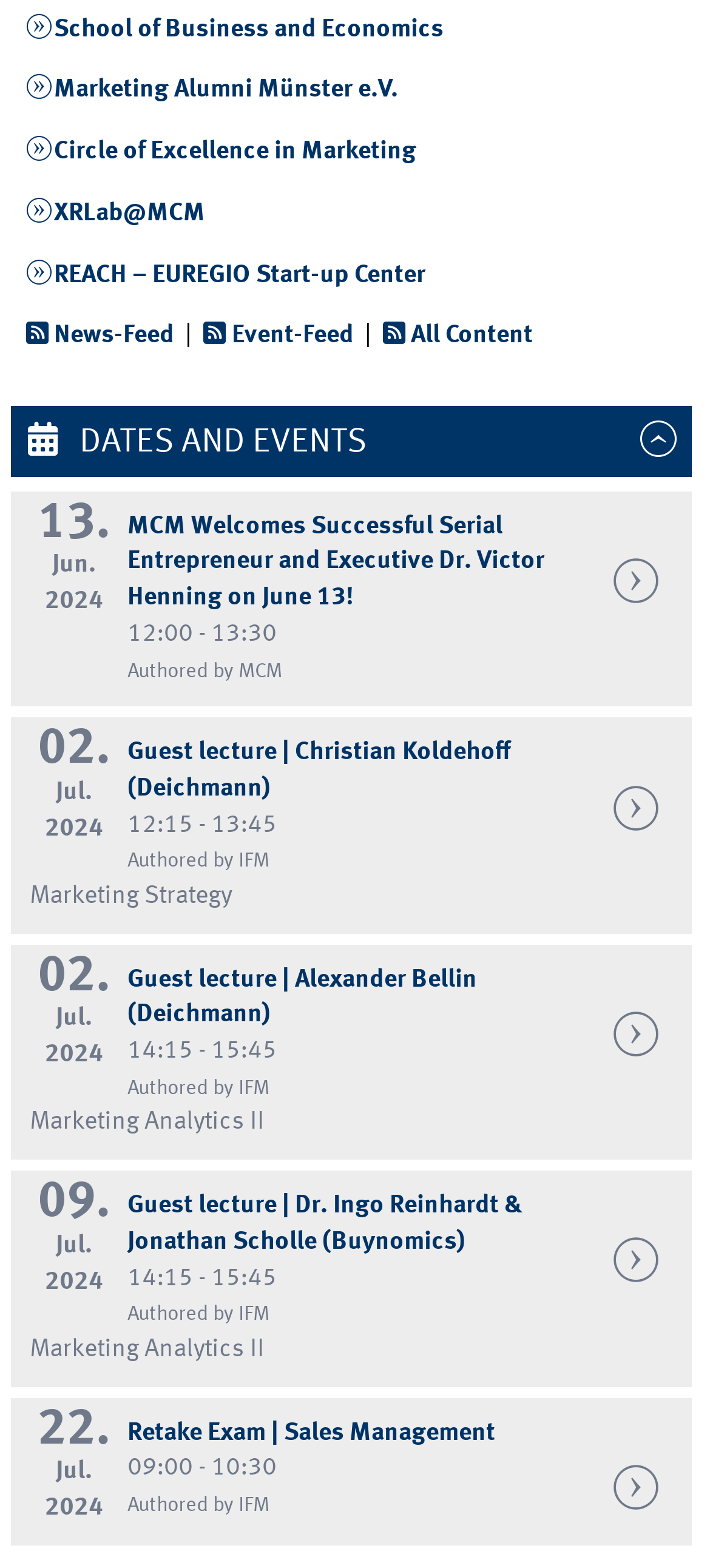What is the time of the event 'Guest lecture | Christian Koldehoff (Deichmann)'?
Your answer should be a single word or phrase derived from the screenshot.

12:15 - 13:45